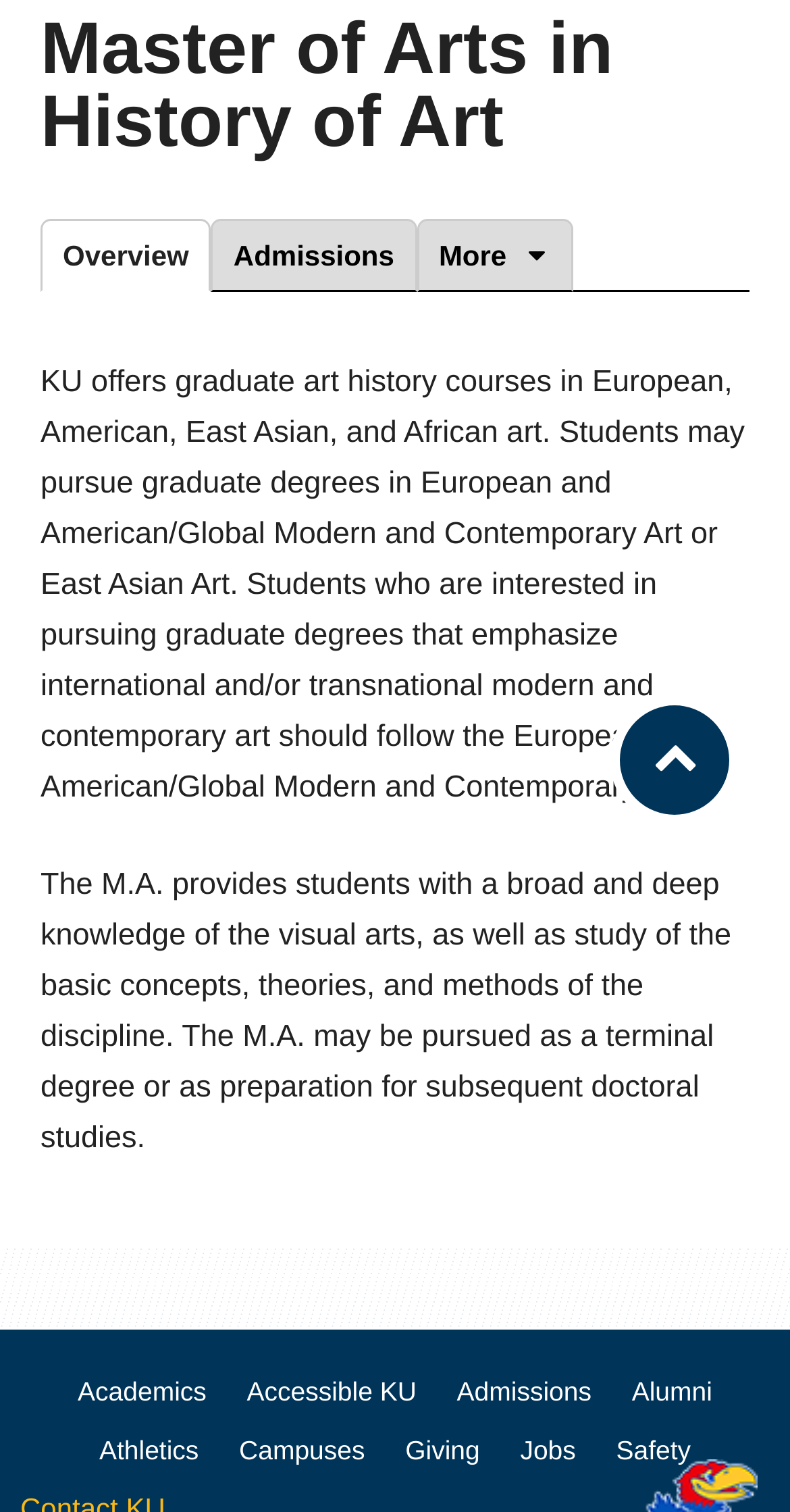Find and provide the bounding box coordinates for the UI element described with: "Back to top".

[0.772, 0.46, 0.936, 0.546]